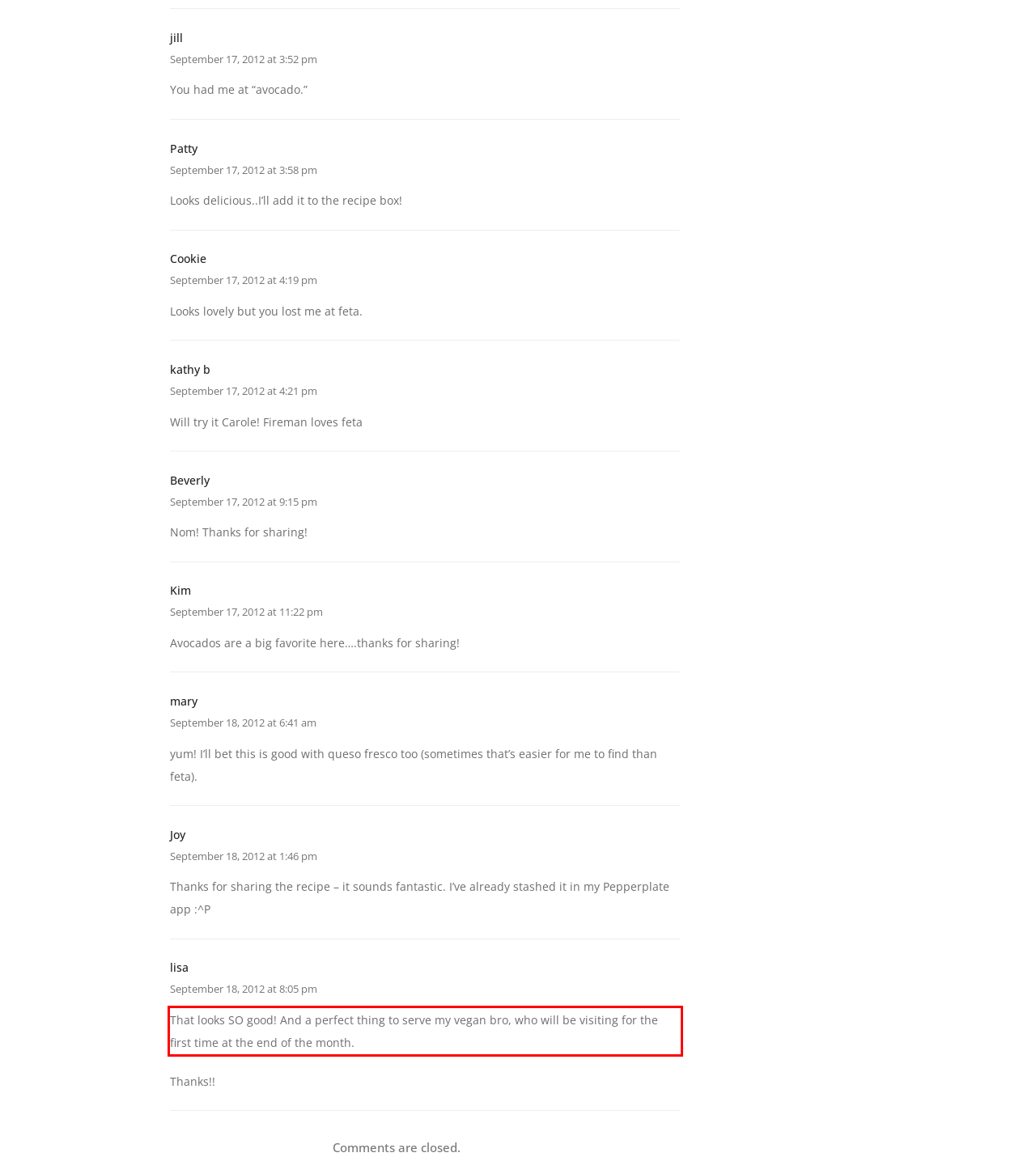Perform OCR on the text inside the red-bordered box in the provided screenshot and output the content.

That looks SO good! And a perfect thing to serve my vegan bro, who will be visiting for the first time at the end of the month.